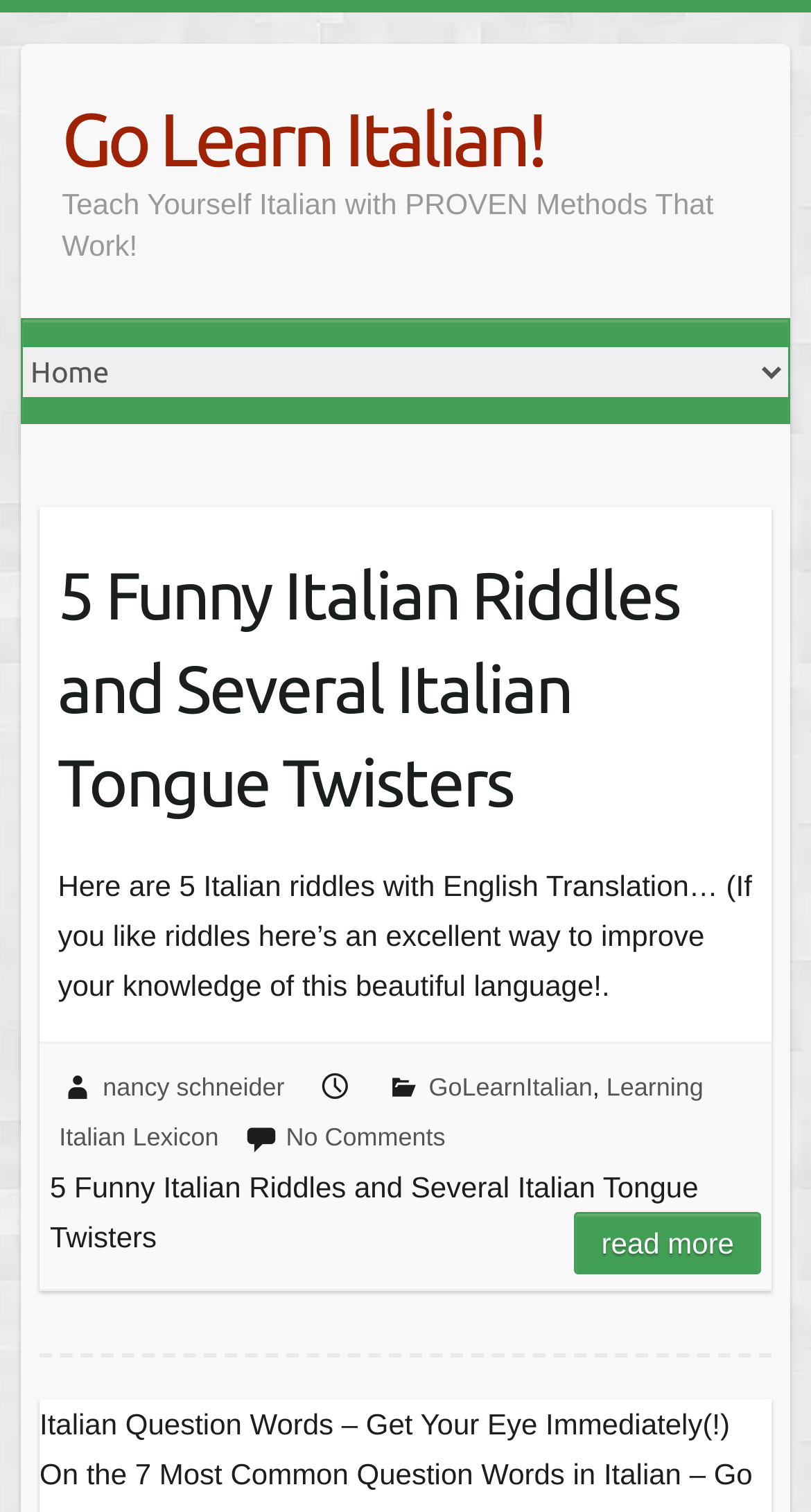Please provide a brief answer to the following inquiry using a single word or phrase:
What is the topic of the article?

Italian riddles and tongue twisters